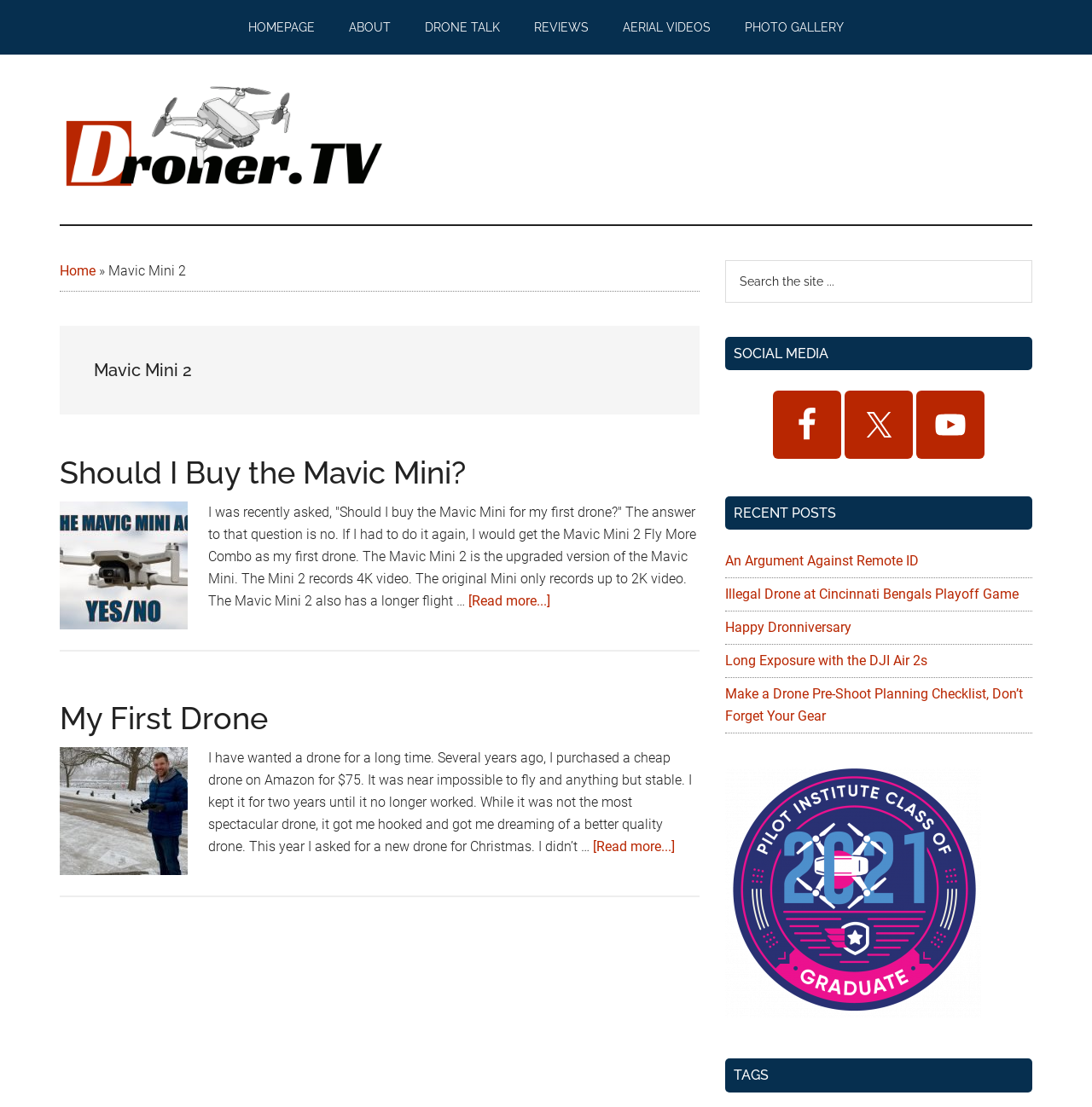Please identify the coordinates of the bounding box for the clickable region that will accomplish this instruction: "Search the site".

[0.664, 0.235, 0.945, 0.274]